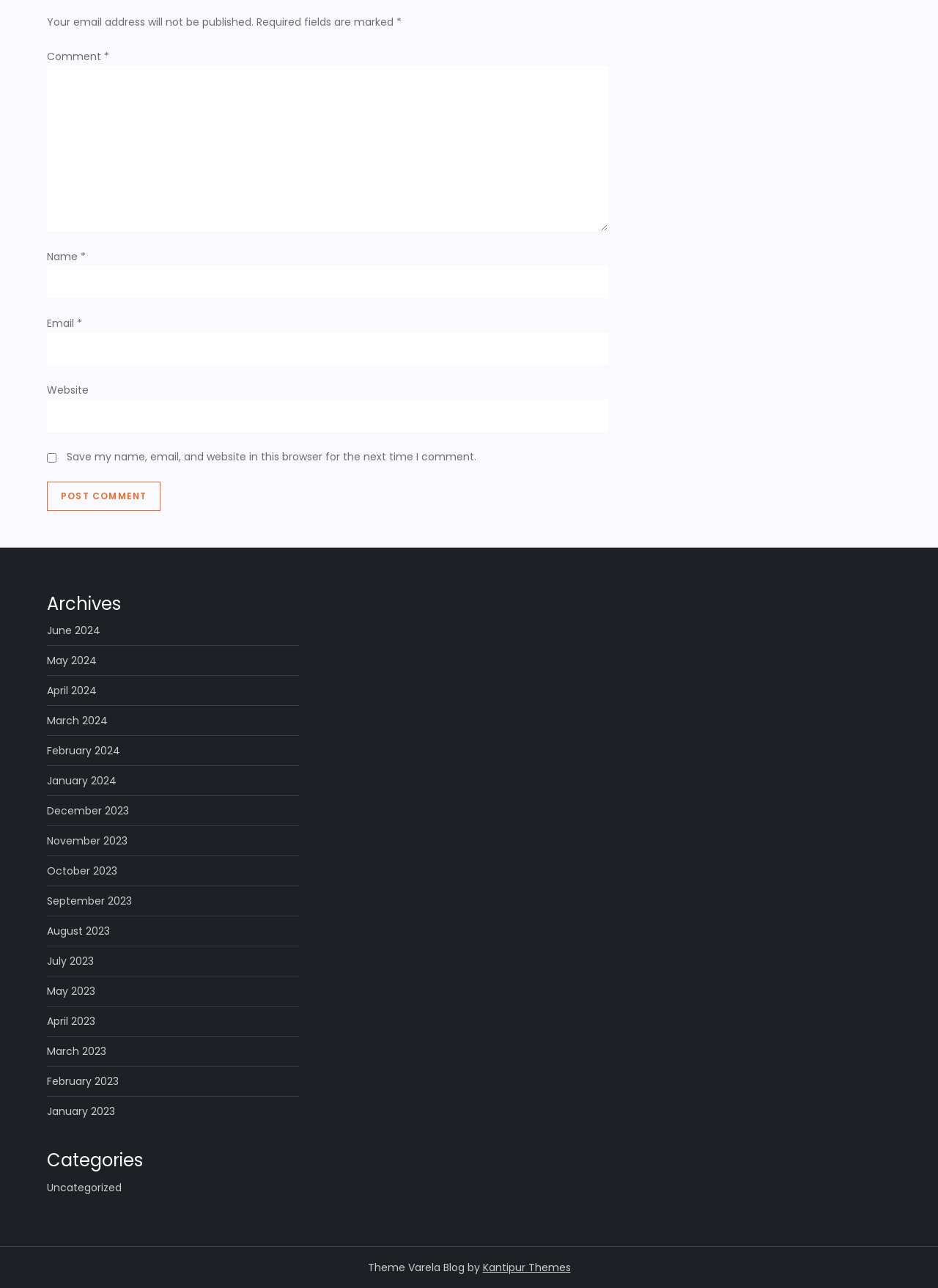Reply to the question with a single word or phrase:
What is the purpose of the comment section?

To leave a comment